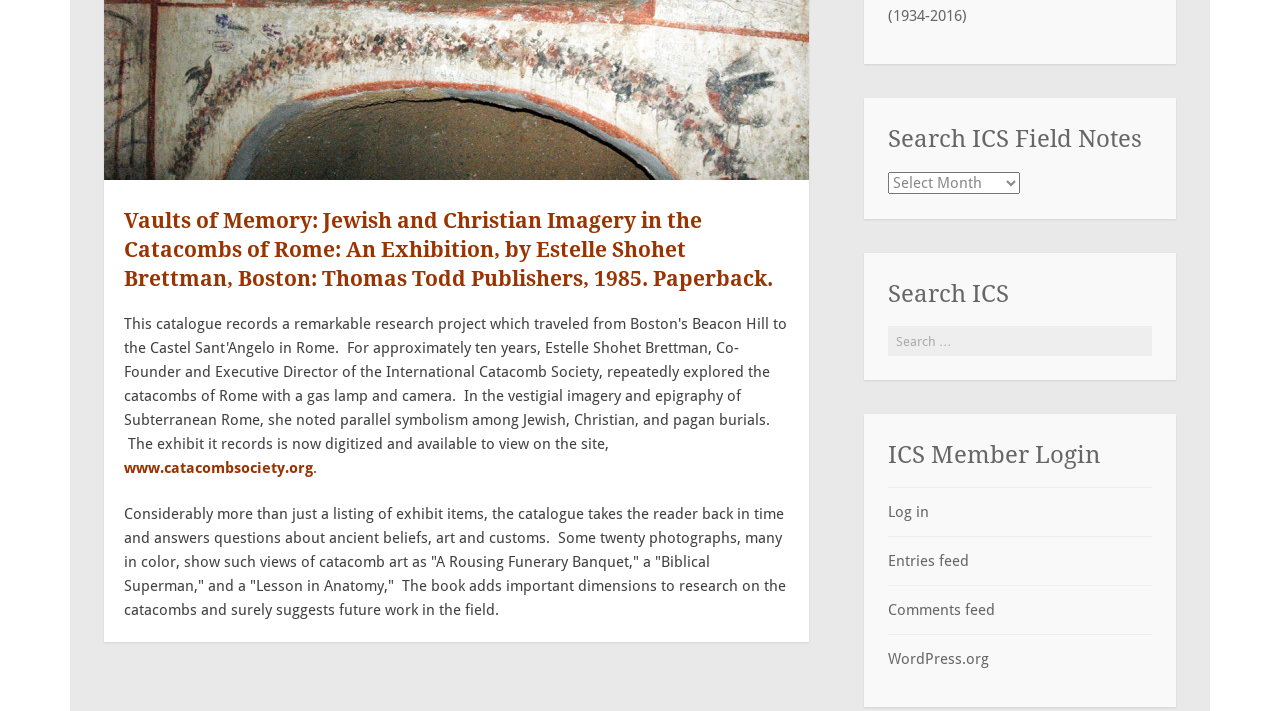Based on the element description "www.catacombsociety.org.", predict the bounding box coordinates of the UI element.

[0.097, 0.646, 0.248, 0.671]